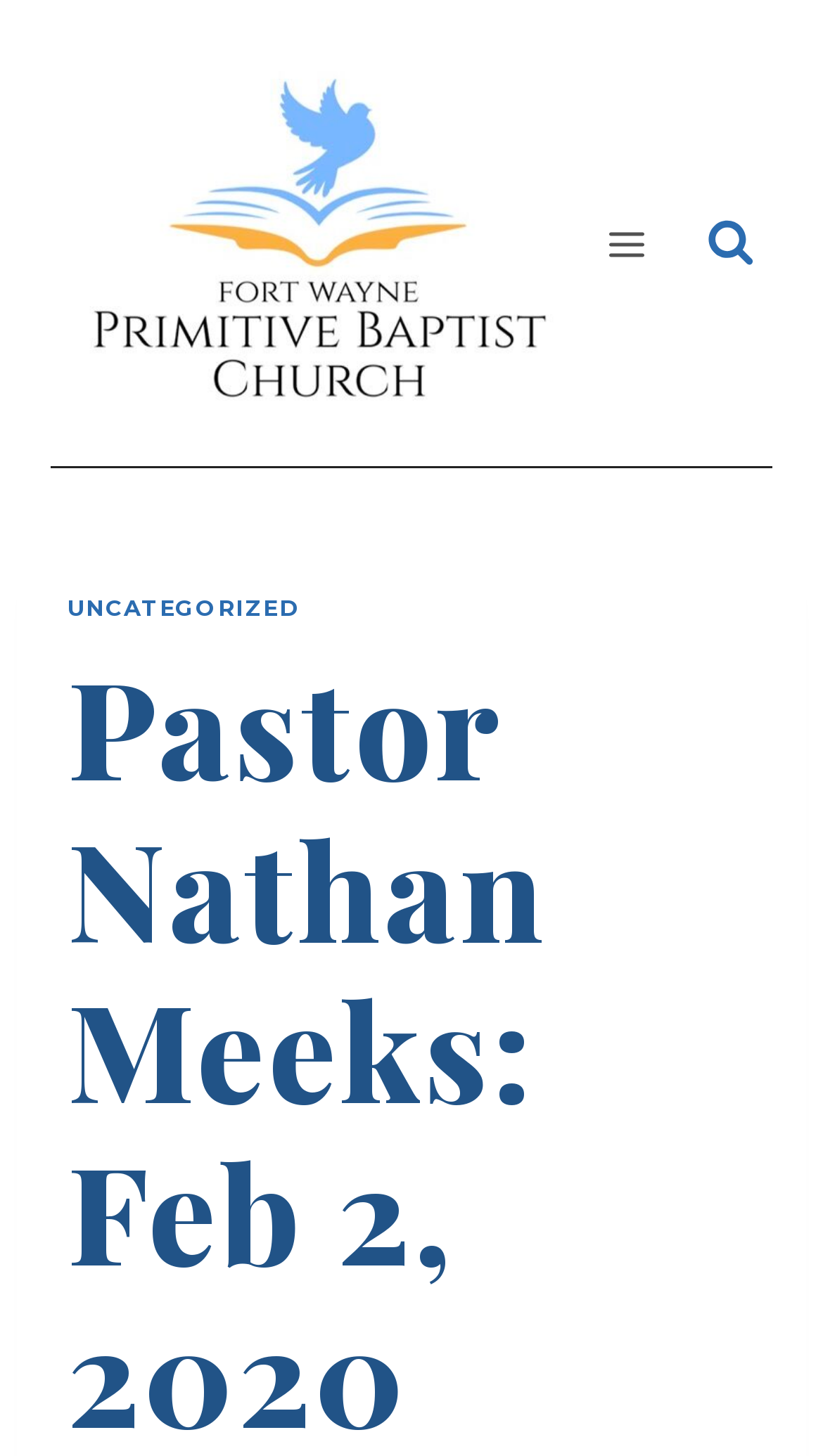Locate and extract the headline of this webpage.

Pastor Nathan Meeks: Feb 2, 2020